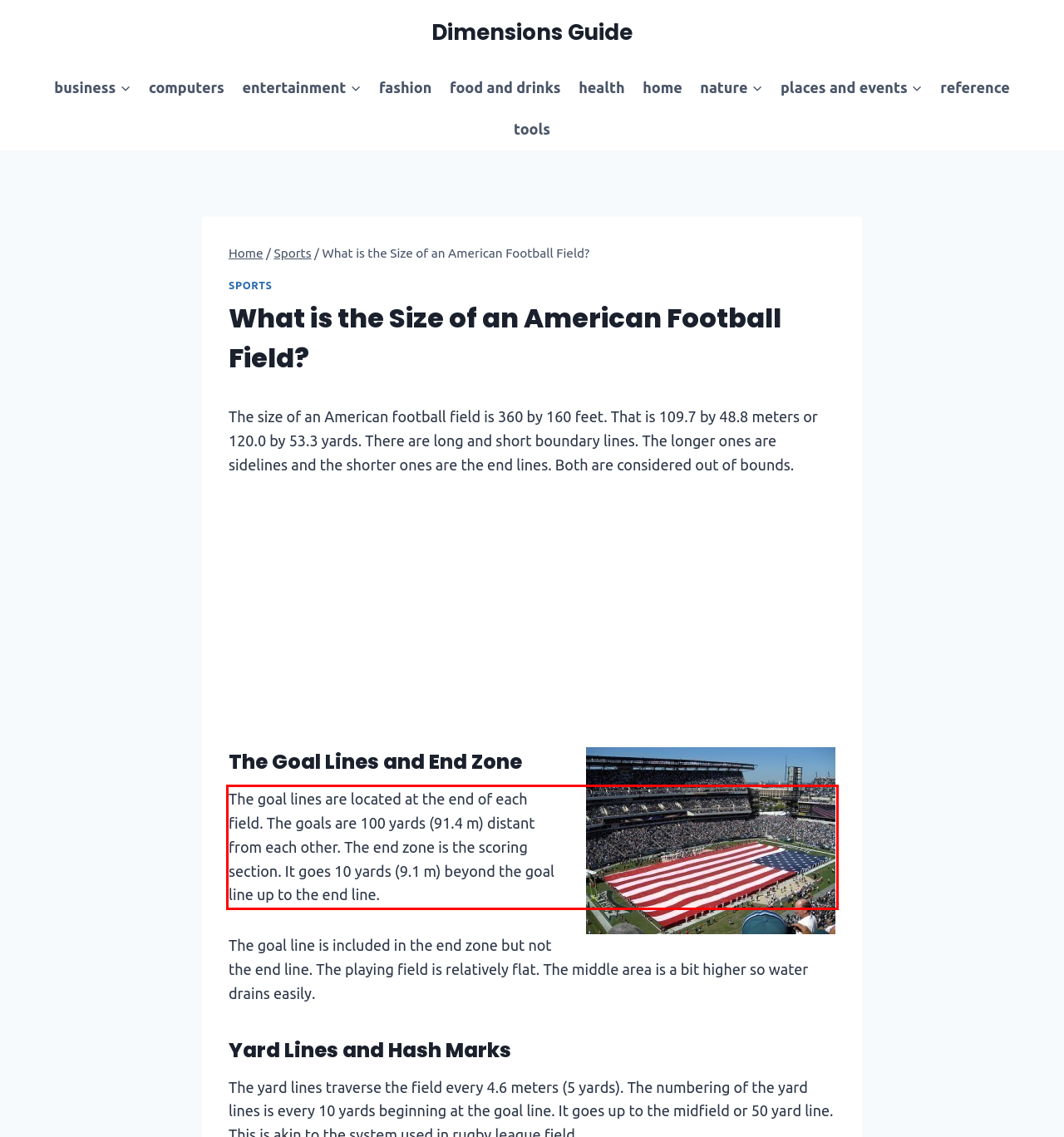Using OCR, extract the text content found within the red bounding box in the given webpage screenshot.

The goal lines are located at the end of each field. The goals are 100 yards (91.4 m) distant from each other. The end zone is the scoring section. It goes 10 yards (9.1 m) beyond the goal line up to the end line.